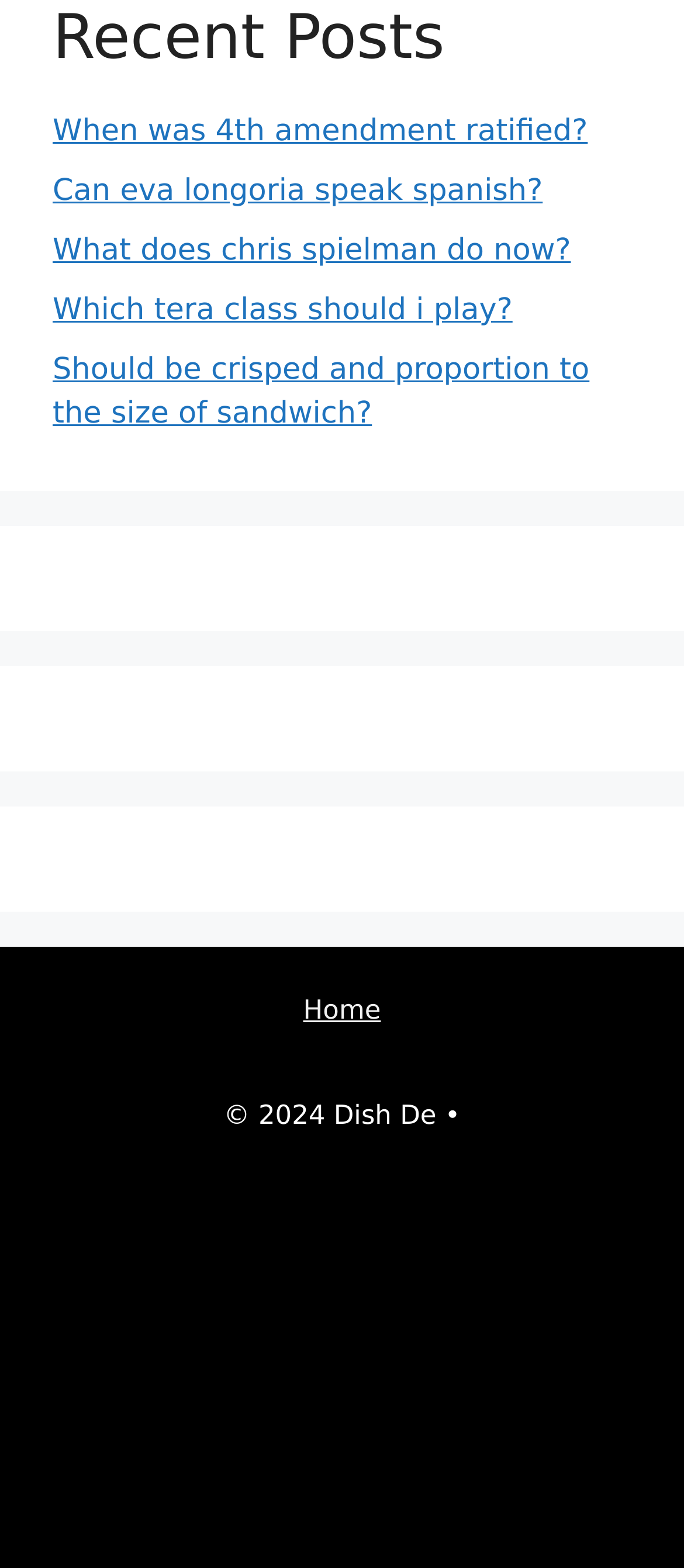What is the last item in the footer section?
Please answer using one word or phrase, based on the screenshot.

•